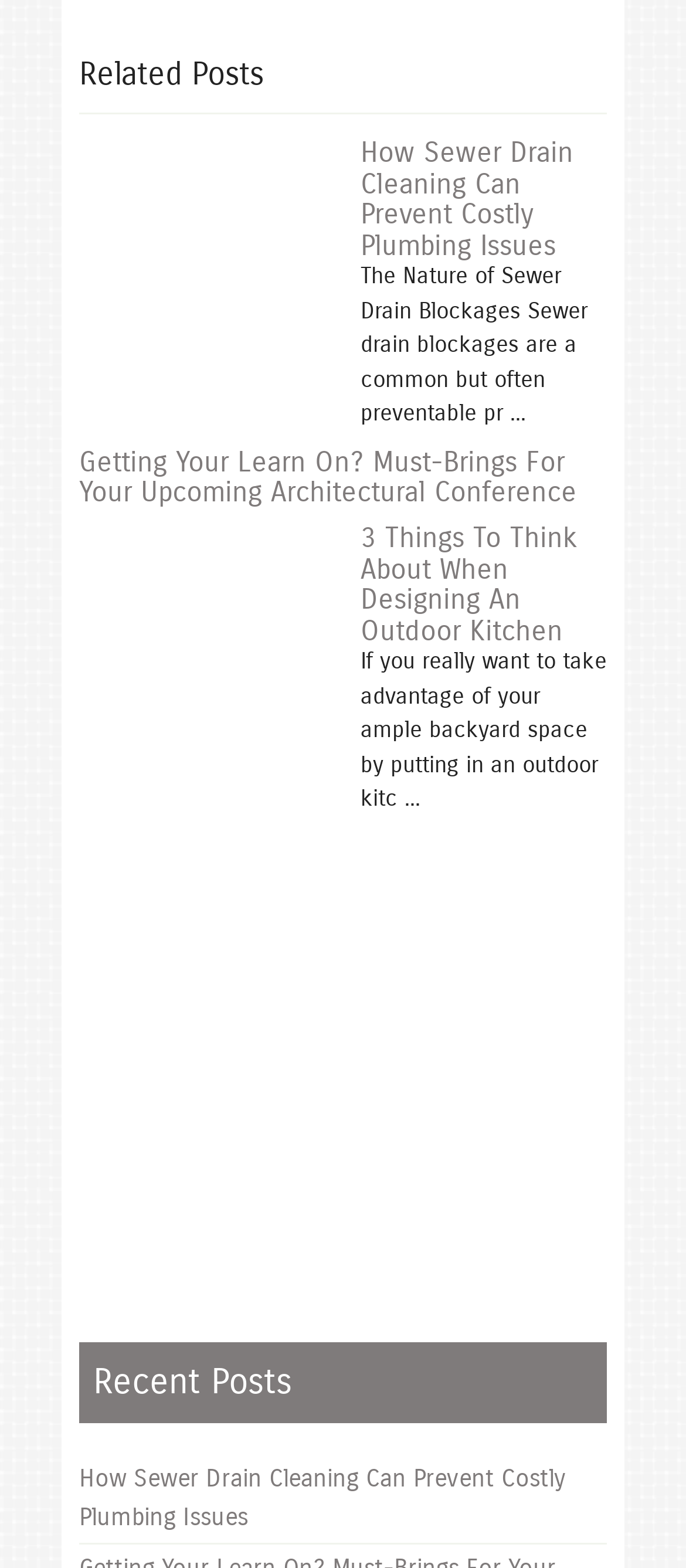Please find the bounding box for the following UI element description. Provide the coordinates in (top-left x, top-left y, bottom-right x, bottom-right y) format, with values between 0 and 1: Terms of Use

[0.162, 0.515, 0.374, 0.533]